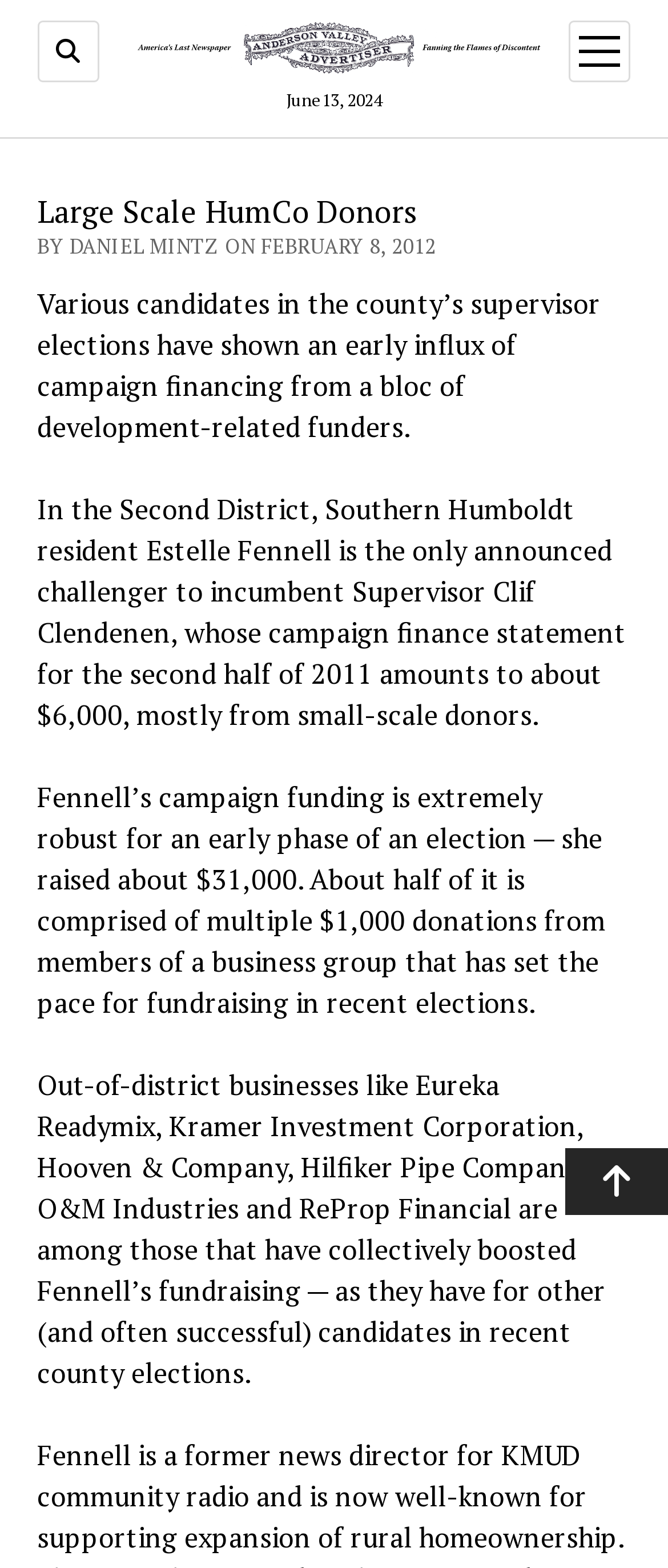Using the webpage screenshot, locate the HTML element that fits the following description and provide its bounding box: "open menu".

[0.852, 0.013, 0.944, 0.052]